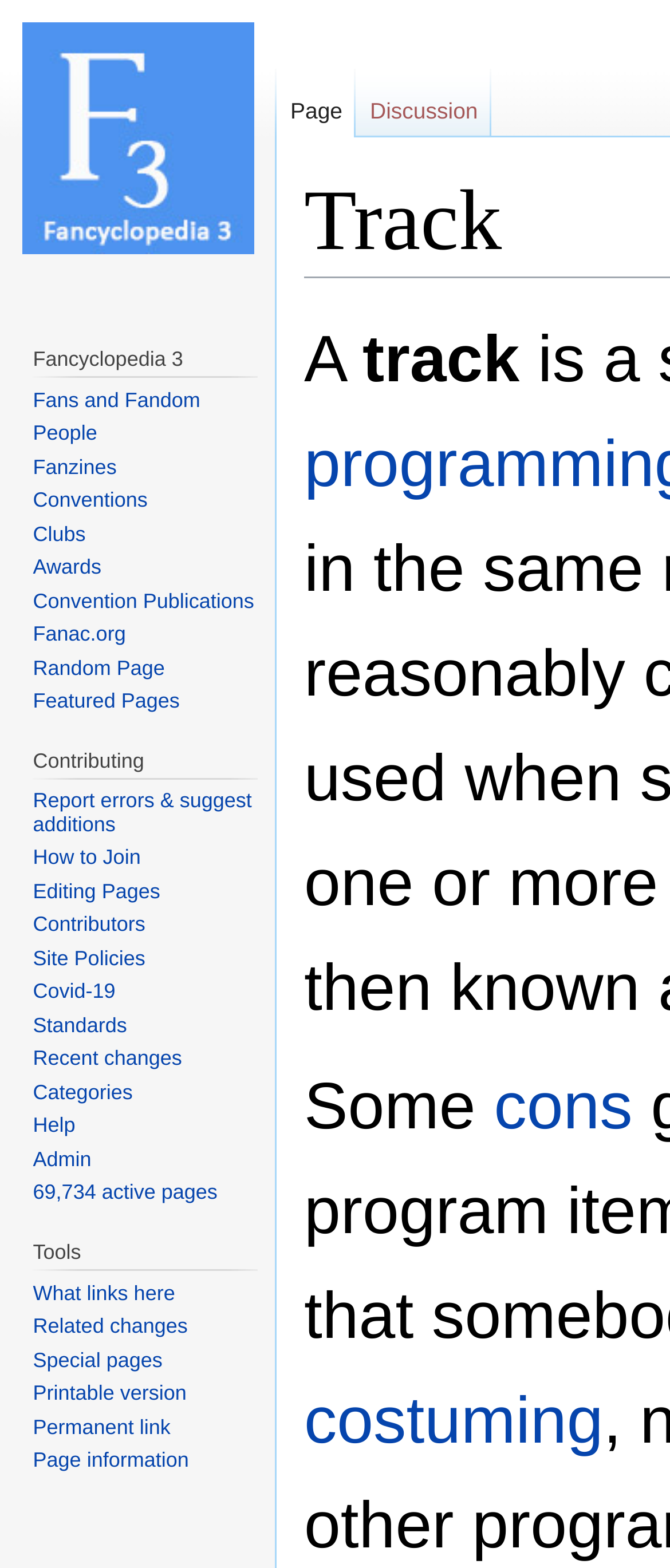Determine the bounding box for the UI element that matches this description: "What links here".

[0.049, 0.817, 0.261, 0.832]